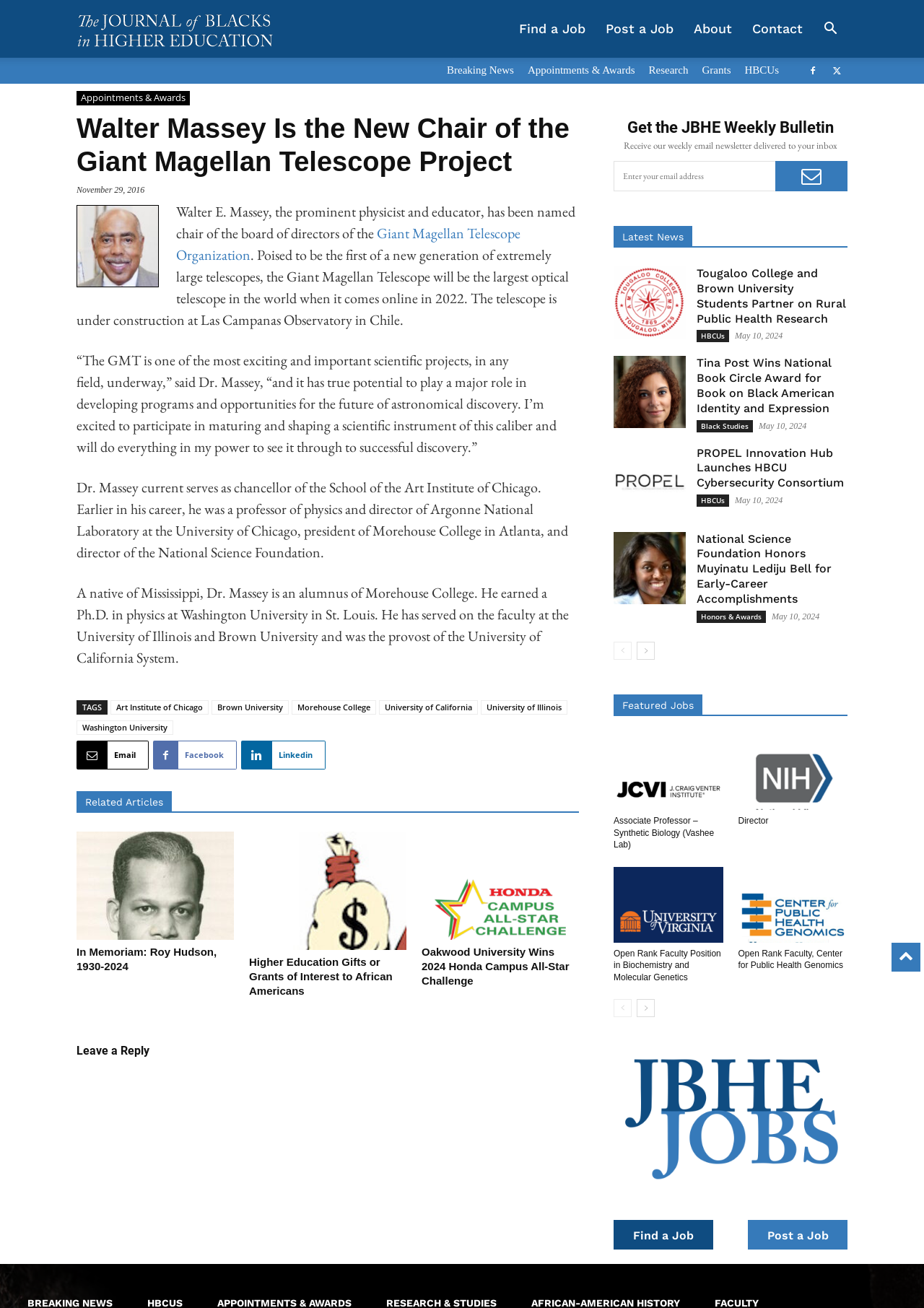Look at the image and answer the question in detail:
Who is the new chair of the Giant Magellan Telescope Project?

I found the answer by reading the main article on the webpage, which announces that Walter Massey is the new chair of the Giant Magellan Telescope Project.